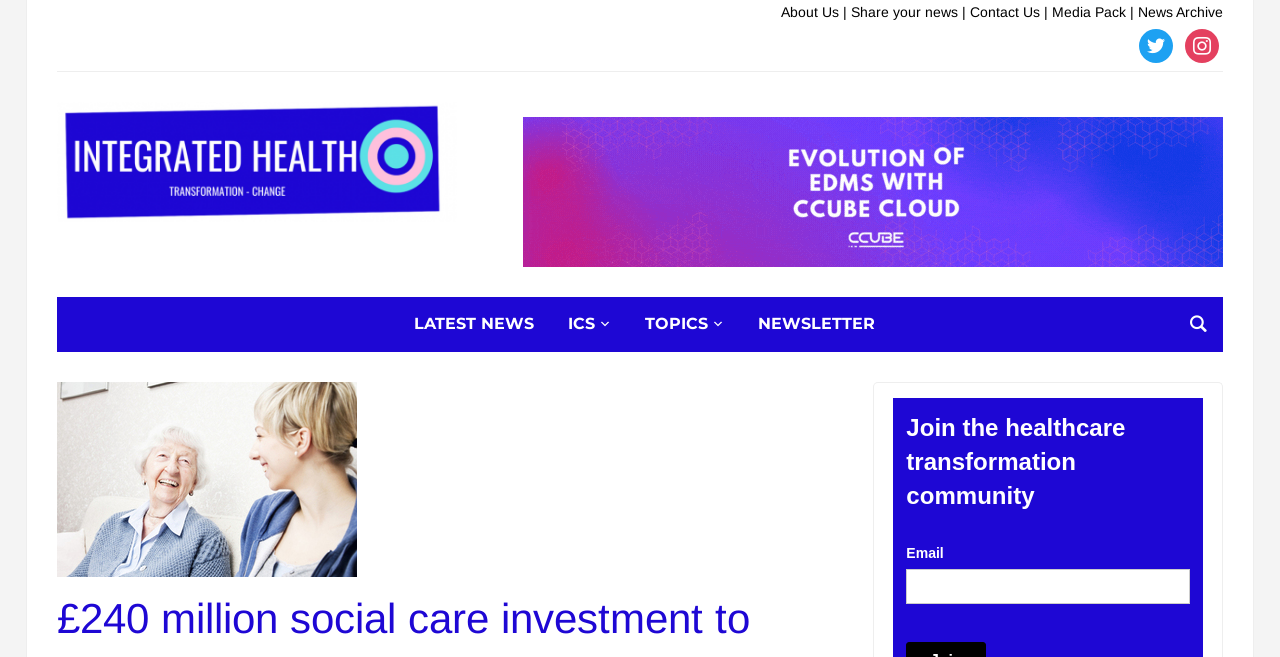How many social media links are there?
Could you give a comprehensive explanation in response to this question?

I counted the number of social media links by looking at the links with icons, which are 'twitter ' and 'instagram '. There are two of them.